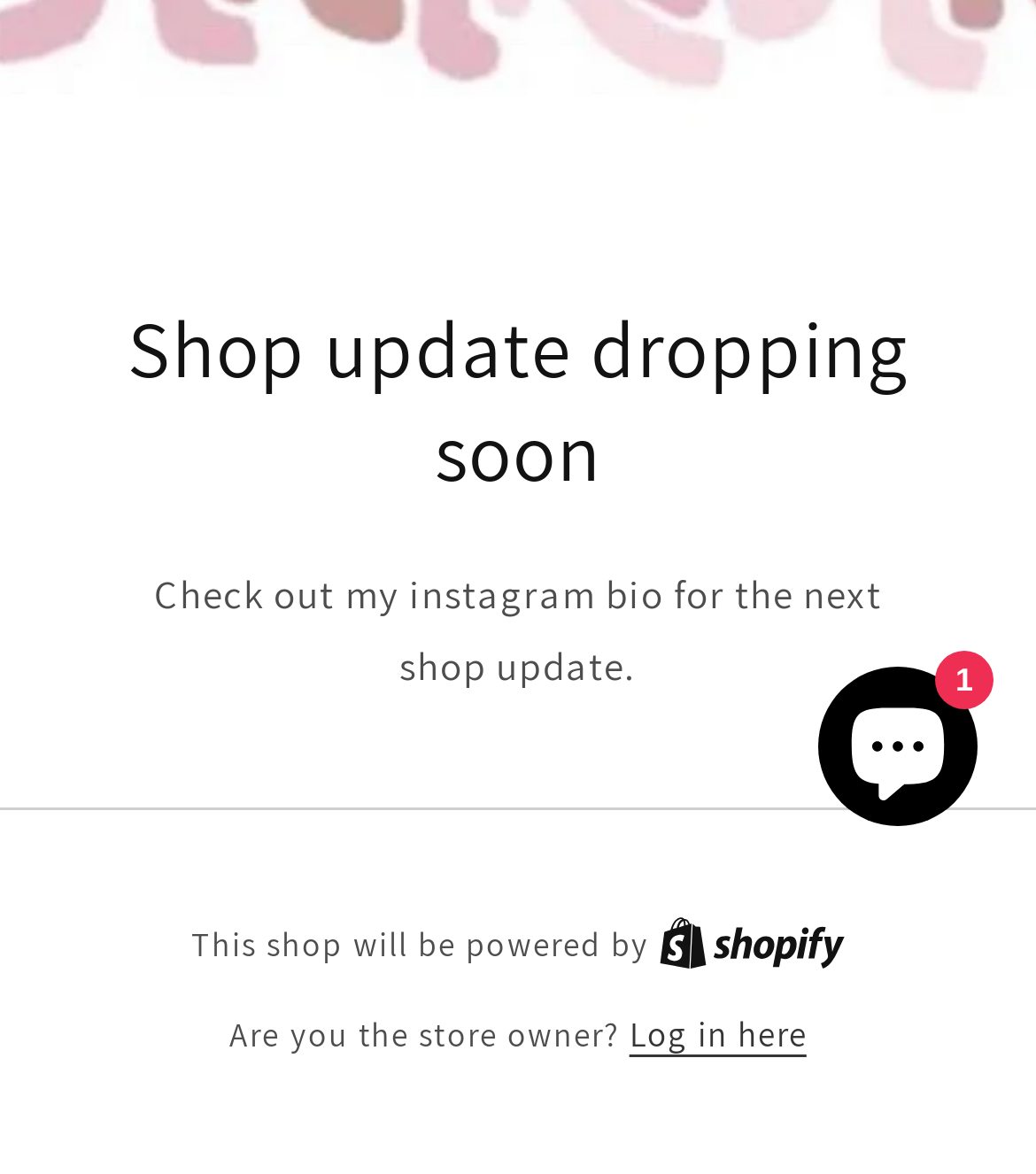Determine the bounding box coordinates of the UI element described by: "Log in here".

[0.607, 0.861, 0.778, 0.905]